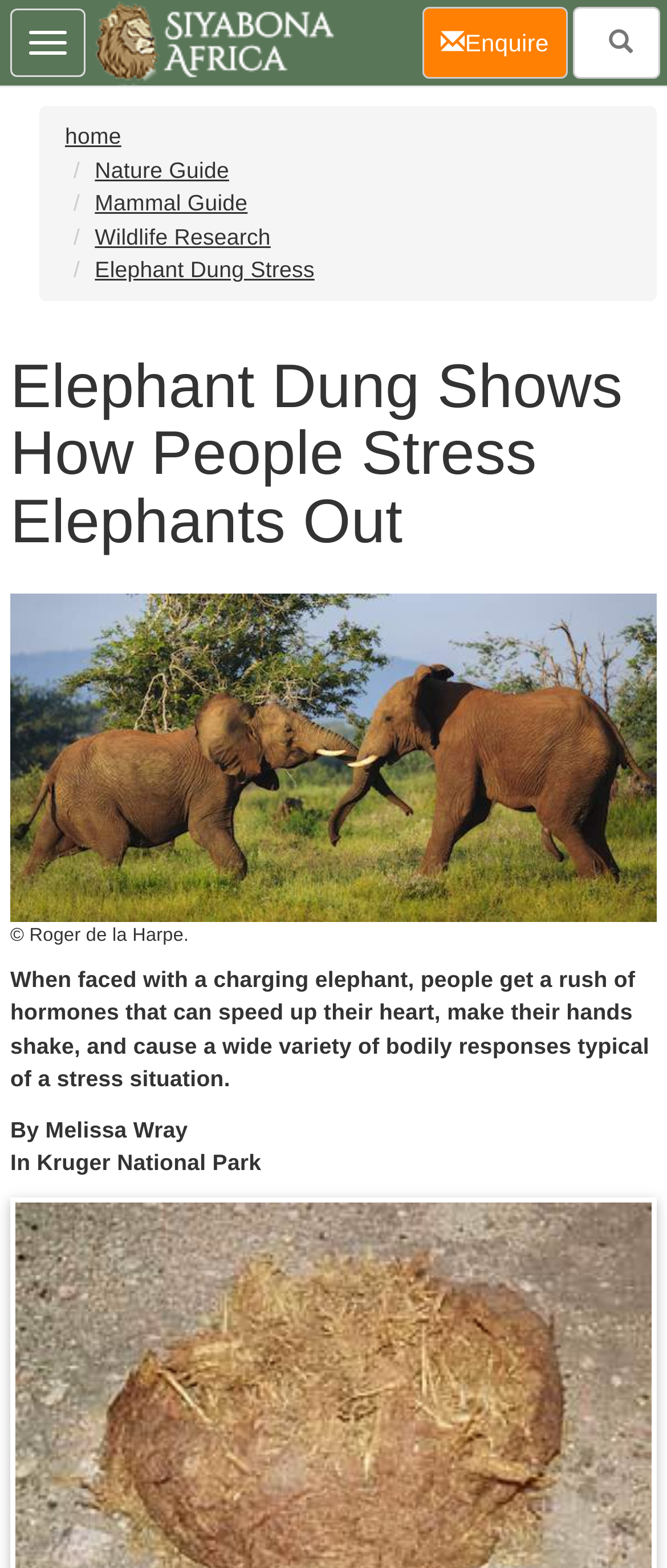Please identify the bounding box coordinates of the element that needs to be clicked to perform the following instruction: "go to home page".

[0.097, 0.079, 0.182, 0.095]